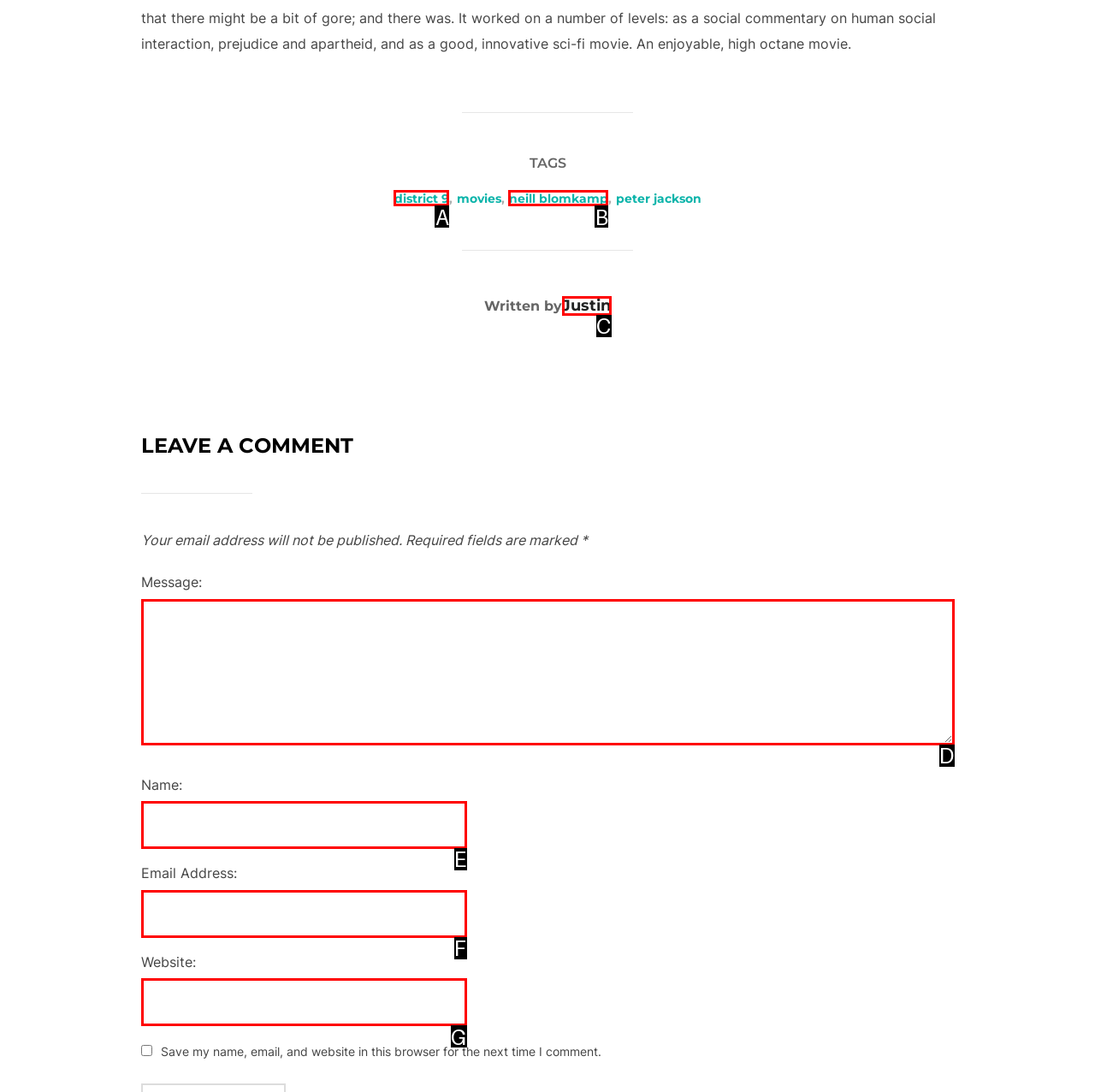Select the letter that corresponds to this element description: parent_node: Message: name="comment"
Answer with the letter of the correct option directly.

D